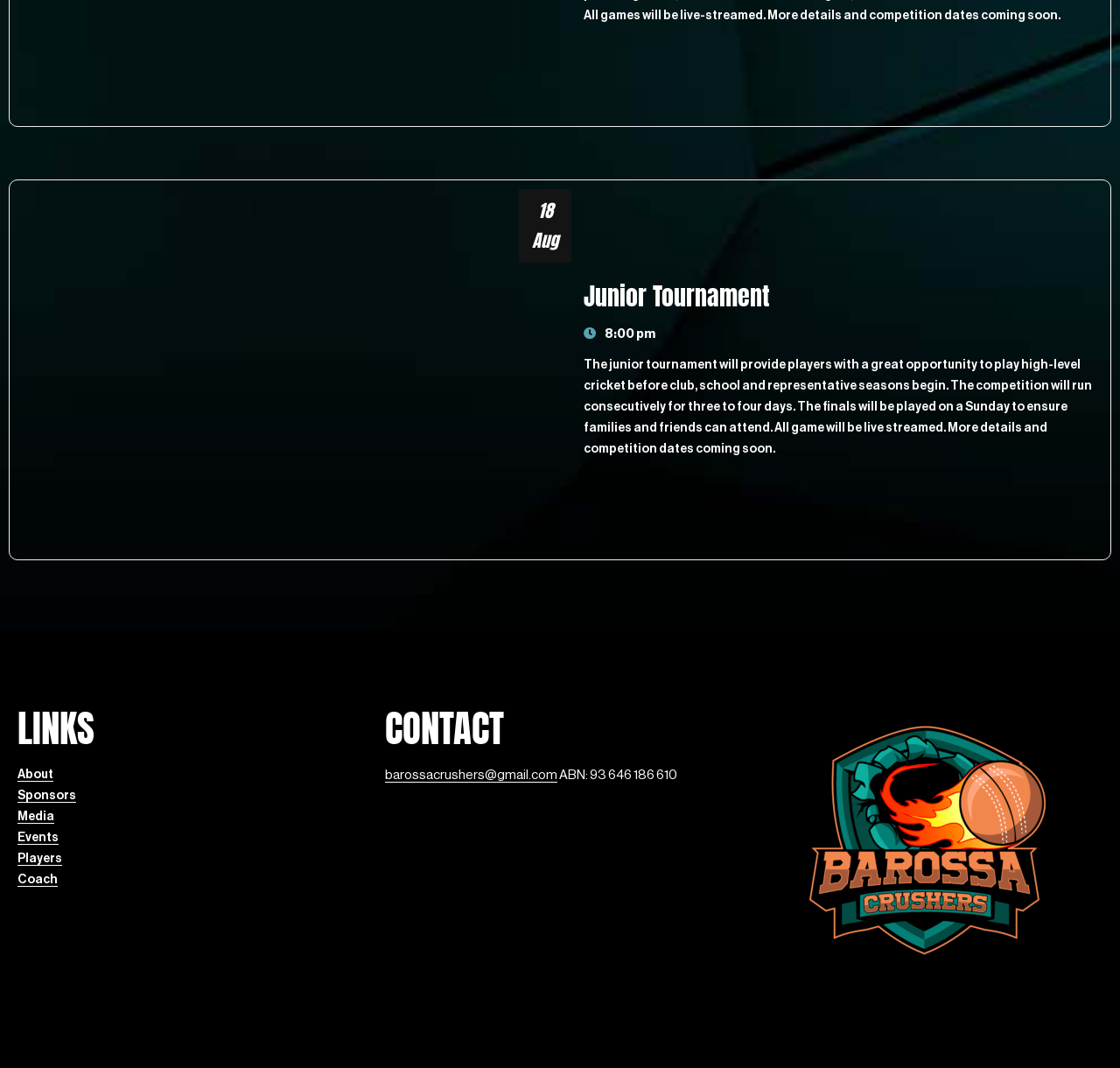What is the ABN number of the organization?
Please describe in detail the information shown in the image to answer the question.

The ABN number of the organization can be found in the StaticText element, which is 'ABN: 93 646 186 610'. This element is located in the CONTACT section of the webpage, suggesting that it is an important detail about the organization.